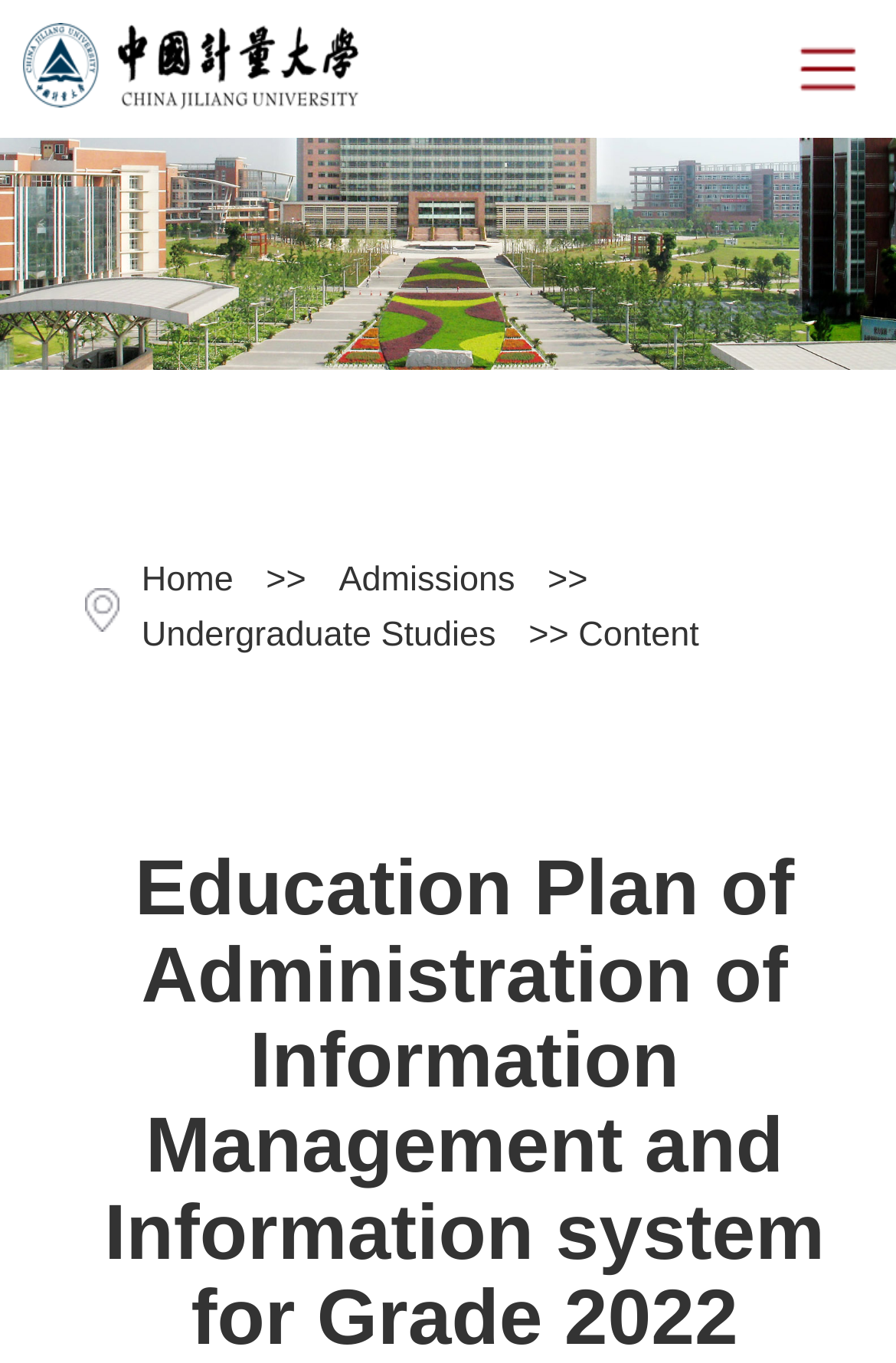Identify the bounding box coordinates of the clickable region necessary to fulfill the following instruction: "Click the COLOMBIA link". The bounding box coordinates should be four float numbers between 0 and 1, i.e., [left, top, right, bottom].

None